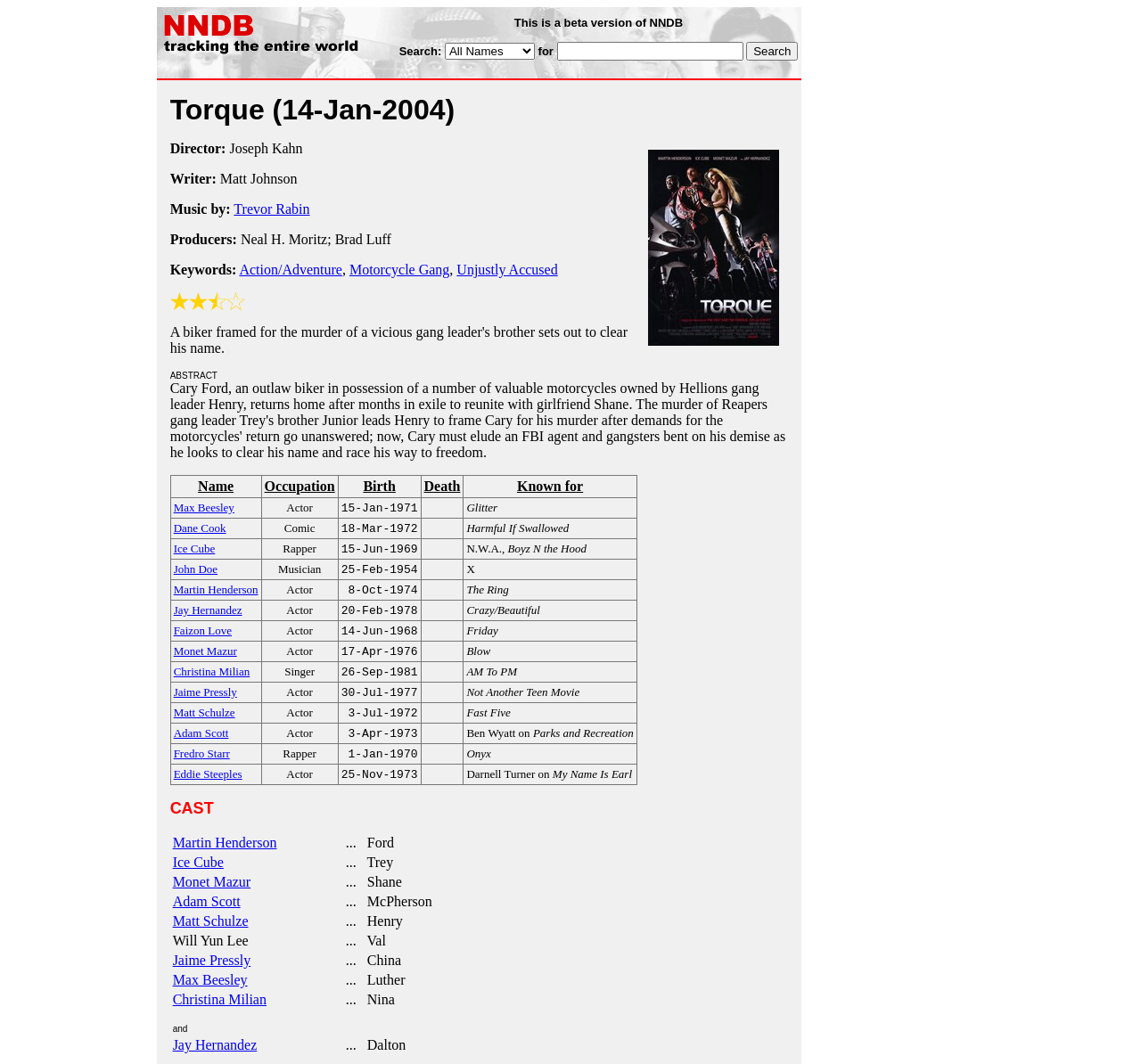Respond to the following question with a brief word or phrase:
What is the birth date of John Doe?

25-Feb-1954